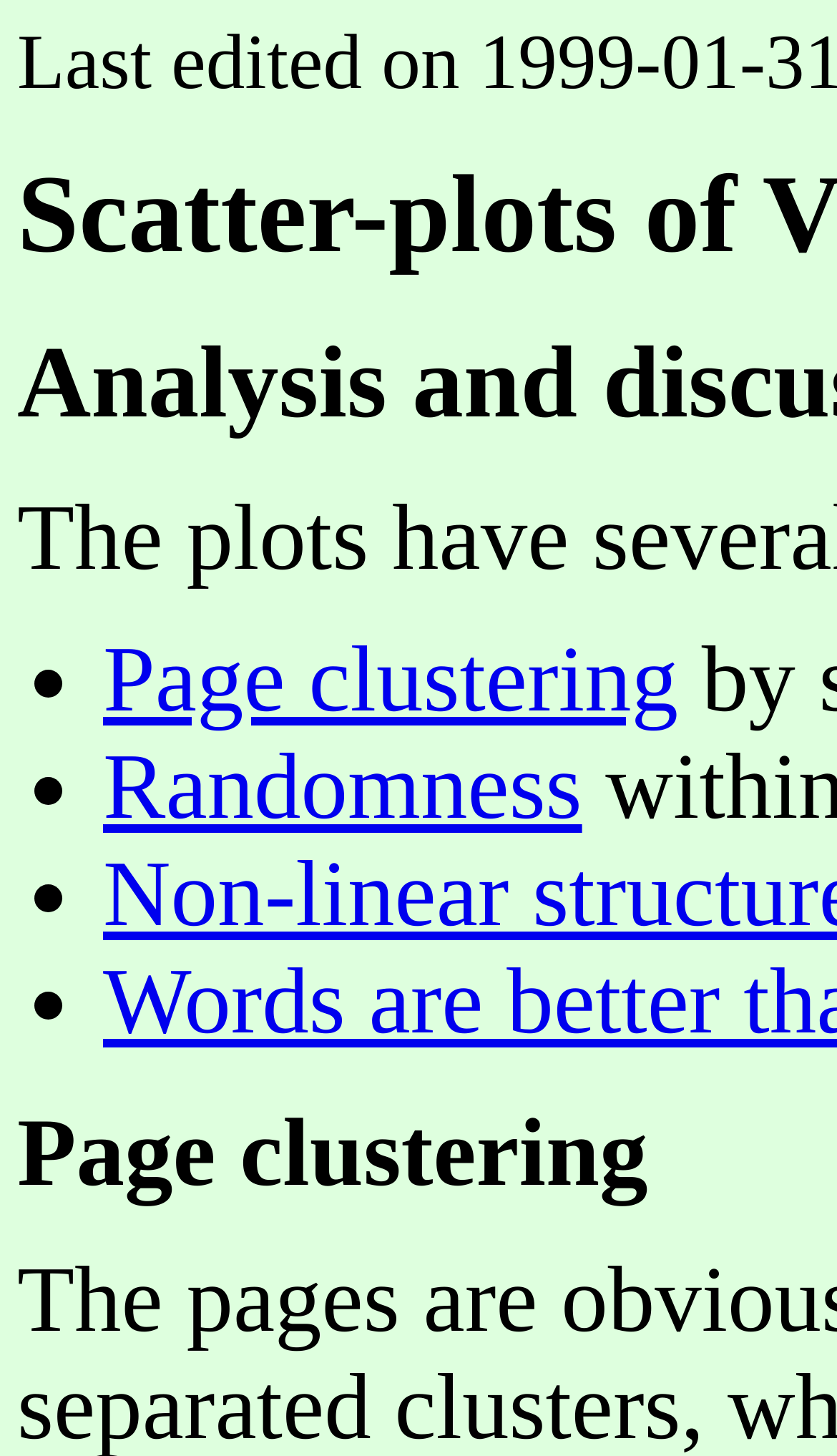Generate the text of the webpage's primary heading.

Scatter-plots of VMs pages